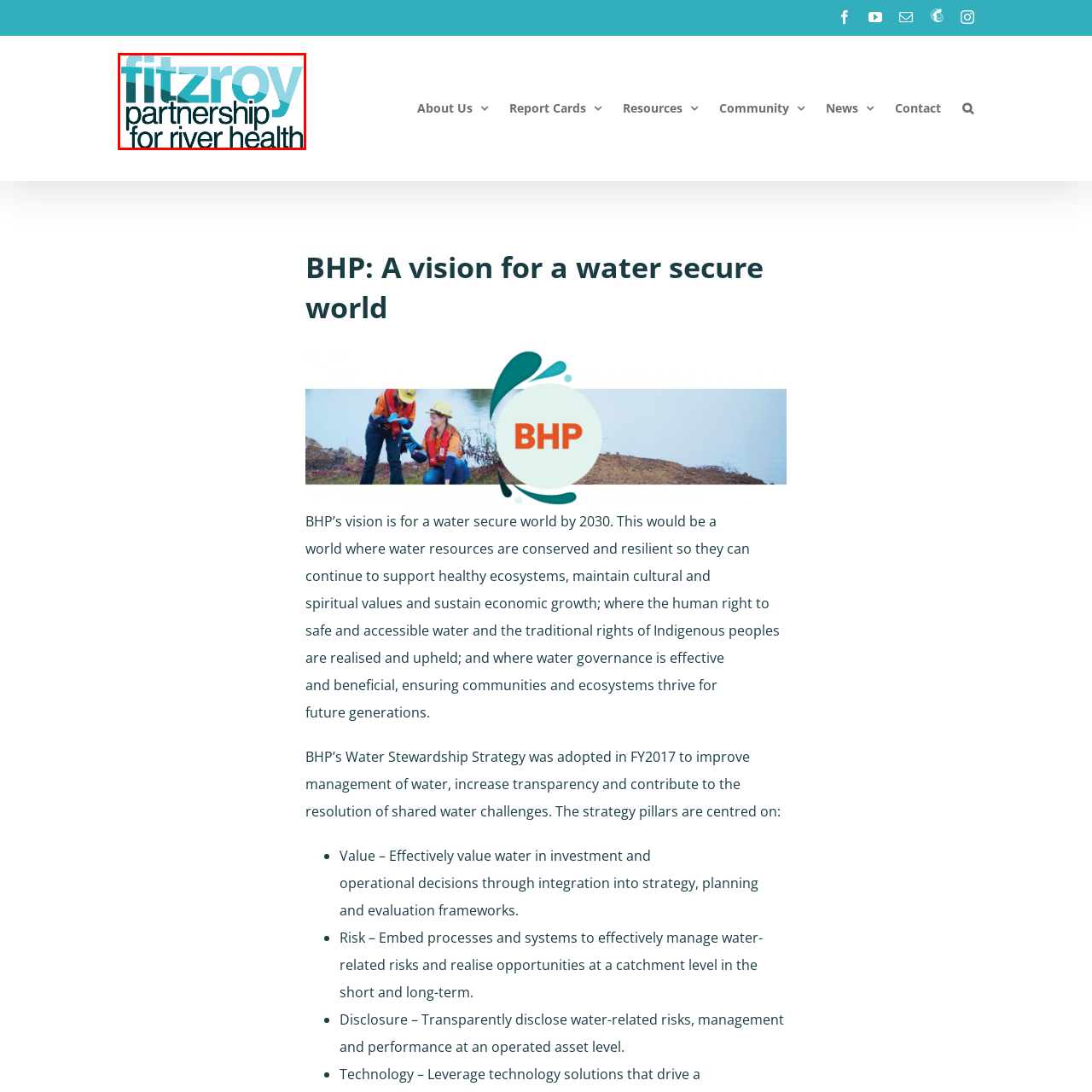Elaborate on the contents of the image marked by the red border.

The image features the logo of the Fitzroy Partnership for River Health, which emphasizes the organization’s commitment to maintaining and improving the health of river ecosystems. The logo displays the name "fitzroy" prominently in a bold, modern font, using a gradient of blues that evoke feelings of water and nature. Below it, "partnership for river health" is presented in a darker, more understated typeface, reinforcing the collaborative aspect of the initiative. This visual identity reflects the partnership’s mission to foster sustainable practices that support the health of river systems and their surrounding environments.